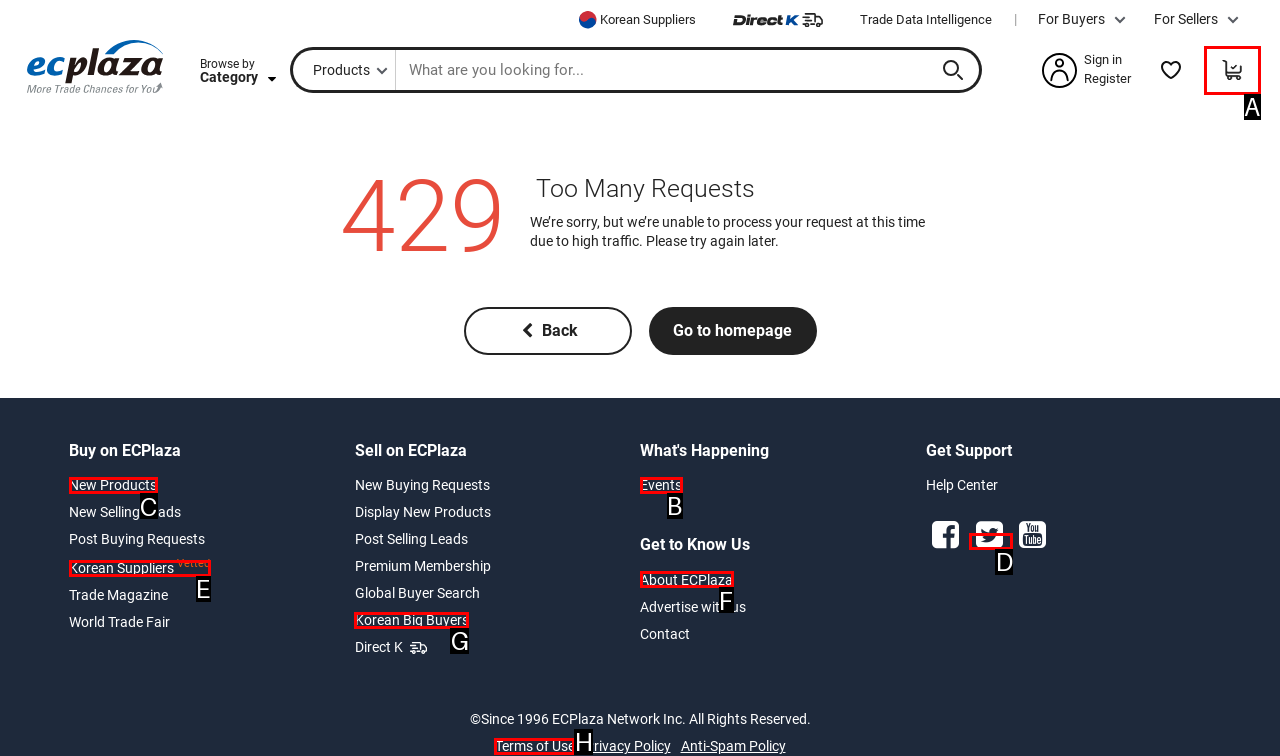Given the task: View new products, tell me which HTML element to click on.
Answer with the letter of the correct option from the given choices.

C